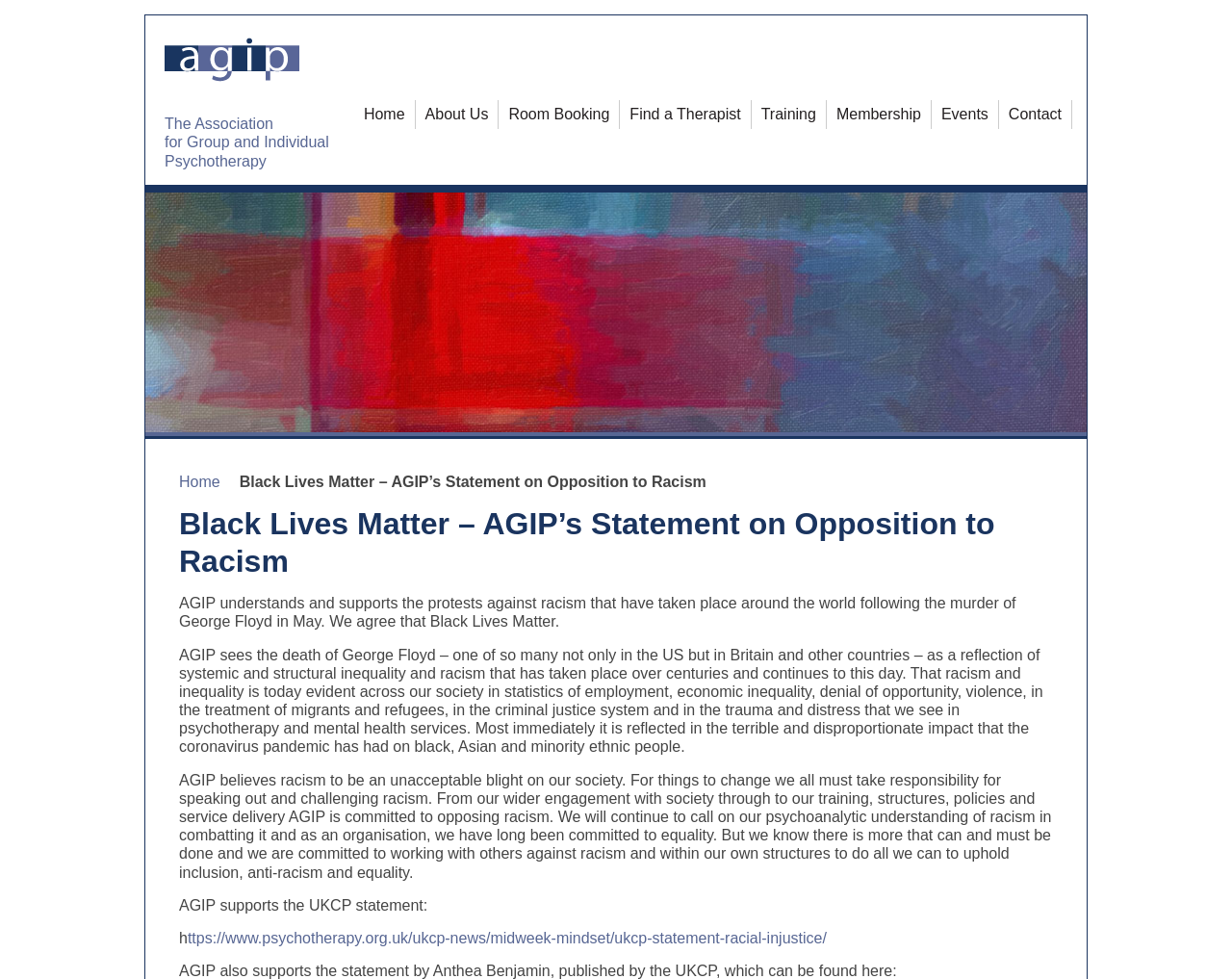What is the tone of the statement?
Look at the image and respond with a single word or a short phrase.

Supportive